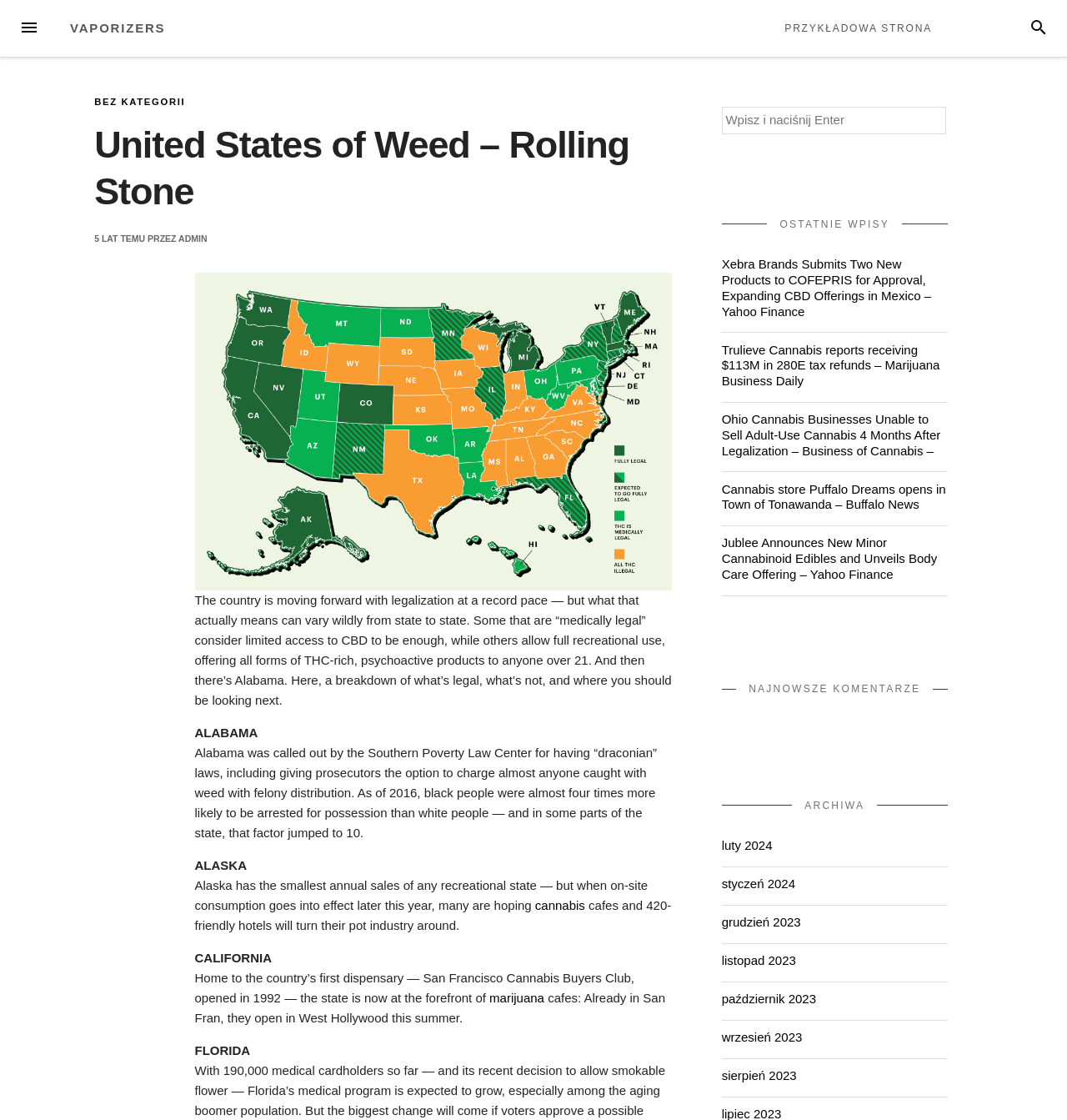What is the purpose of the search box?
Provide a well-explained and detailed answer to the question.

I determined the purpose of the search box by looking at its label 'Szukaj:' which means 'Search' in Polish, and its location on the webpage, suggesting that it is used to search the website.